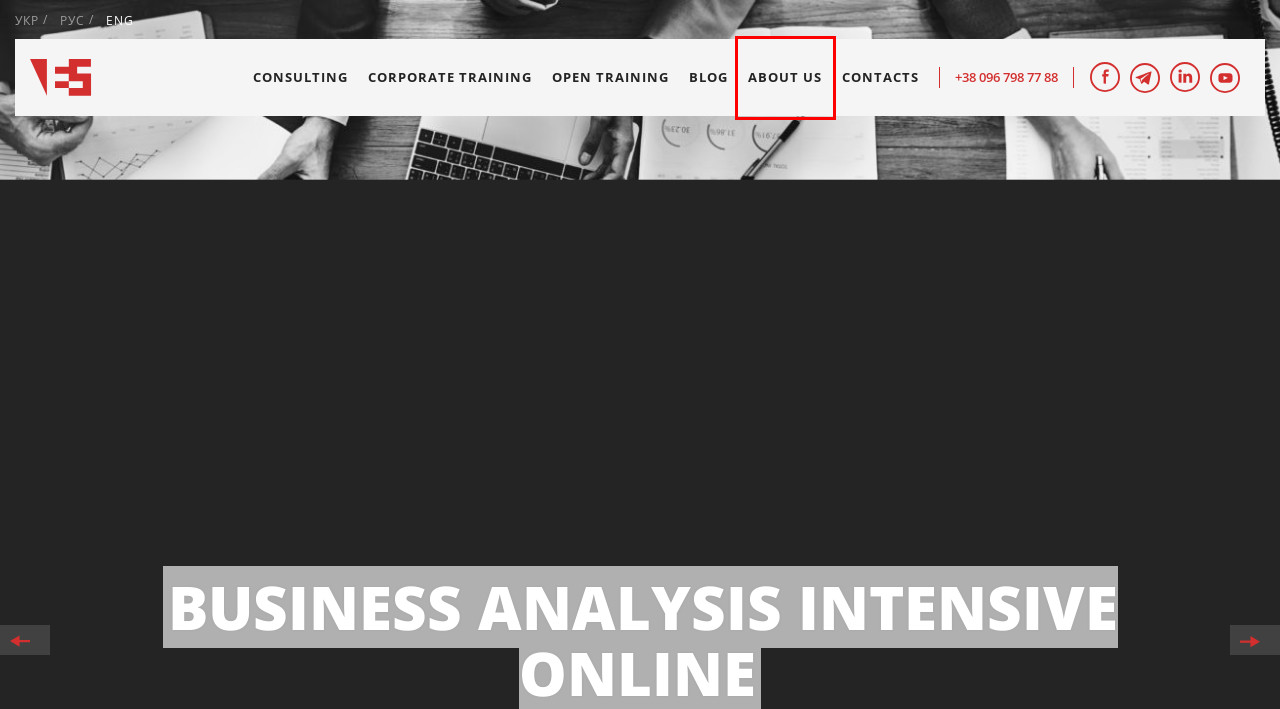You have a screenshot of a webpage with a red bounding box around a UI element. Determine which webpage description best matches the new webpage that results from clicking the element in the bounding box. Here are the candidates:
A. Business Analysis Endorsed Education | IIBA®
B. Бесплатный вебинар "Симптомы, что ваша компания доросла до построения PMO"
C. Consulting and Training Company - E5
D. Useful Materials
E. Business Analysis | The Global Standard | IIBA®
F. IT-management and Business Analysis - E5
G. Consulting and Training Company E5 - Contacts
H. Project Management: Deep Dive Online

C